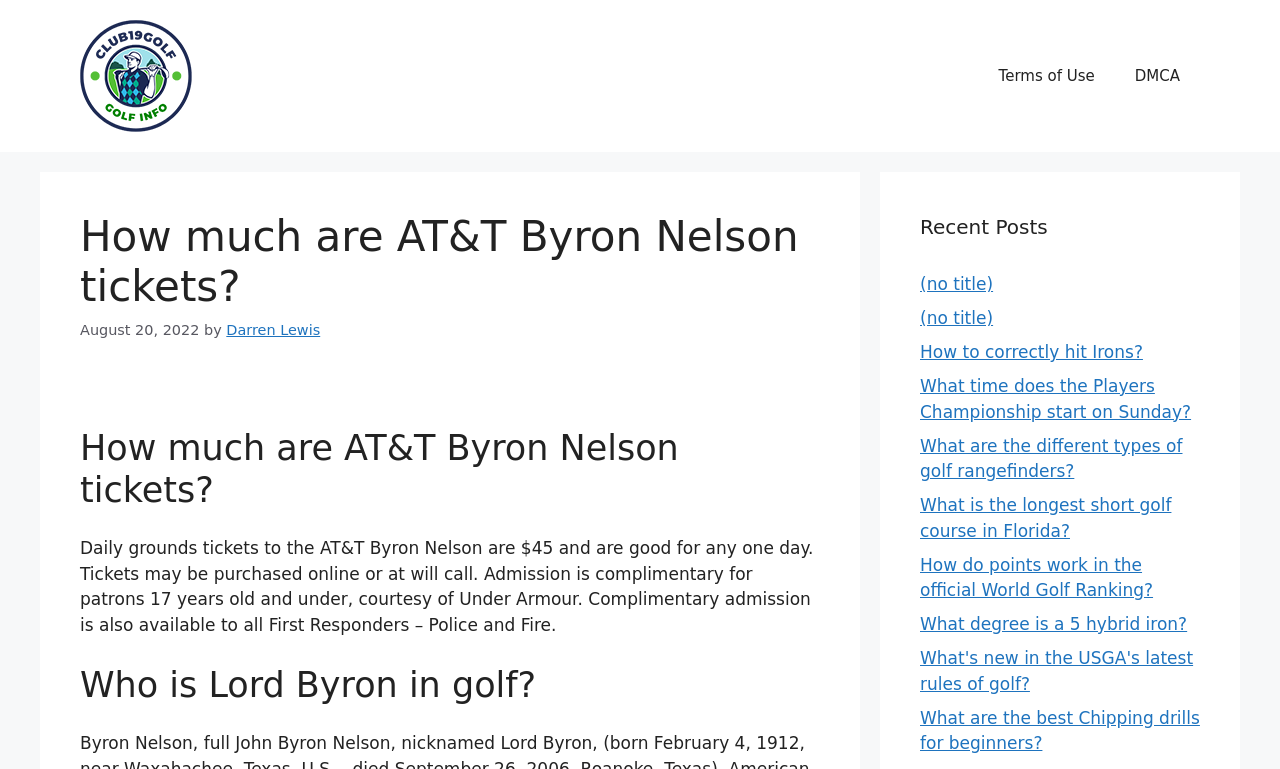Locate the bounding box of the UI element described in the following text: "Terms of Use".

[0.765, 0.06, 0.871, 0.138]